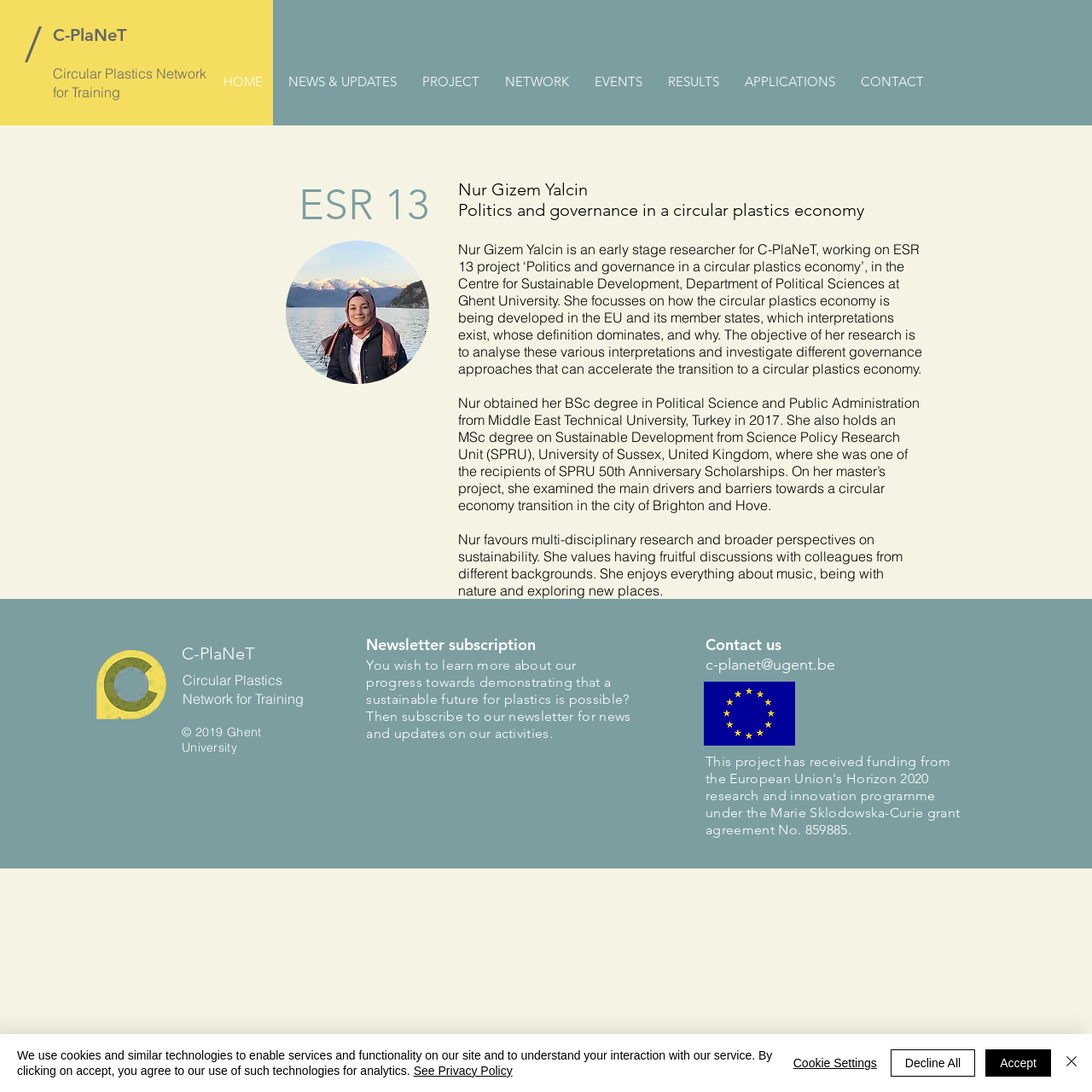Kindly determine the bounding box coordinates for the area that needs to be clicked to execute this instruction: "Open the EVENTS page".

[0.533, 0.055, 0.6, 0.095]